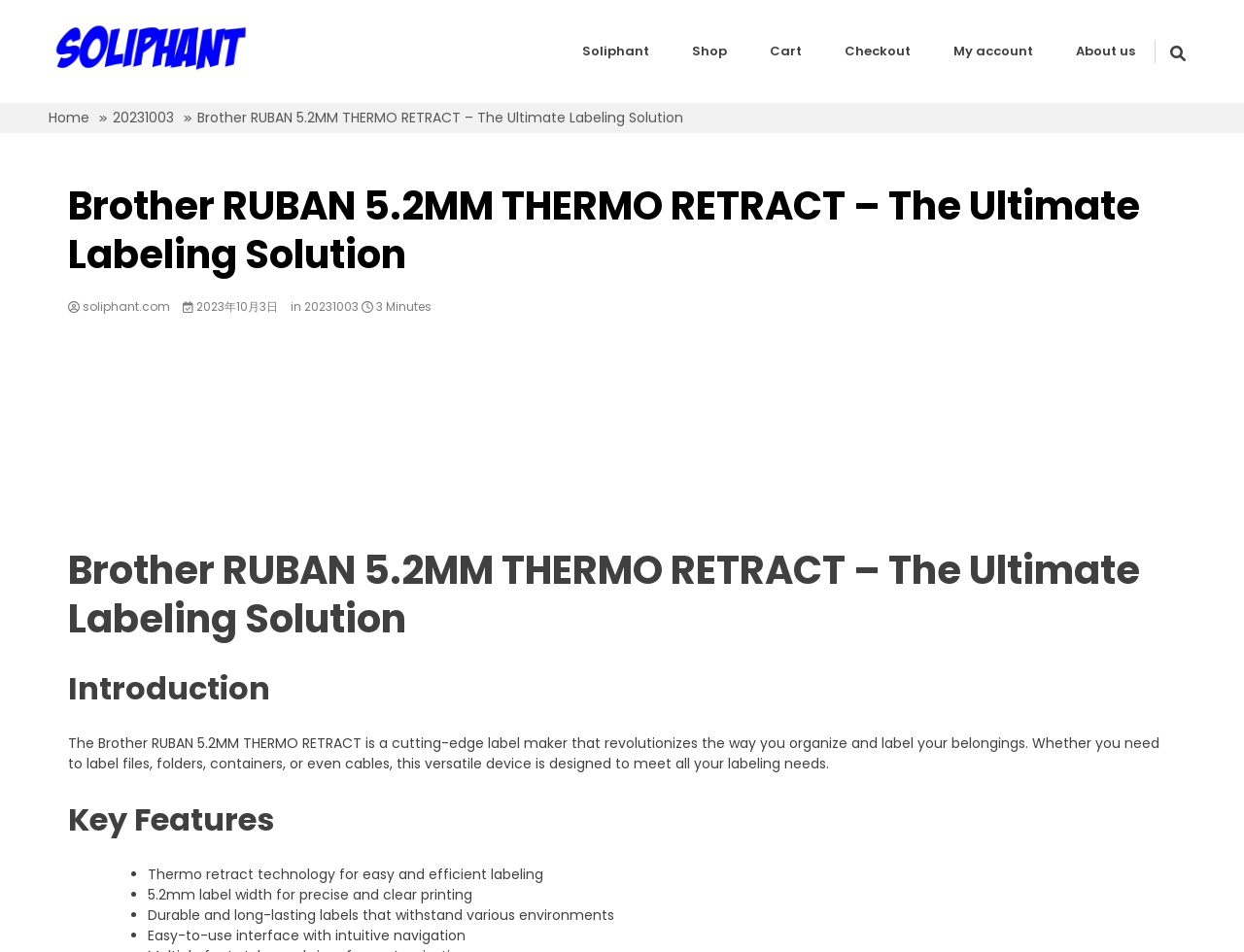Kindly determine the bounding box coordinates for the clickable area to achieve the given instruction: "View the 'Cart'".

[0.603, 0.029, 0.66, 0.08]